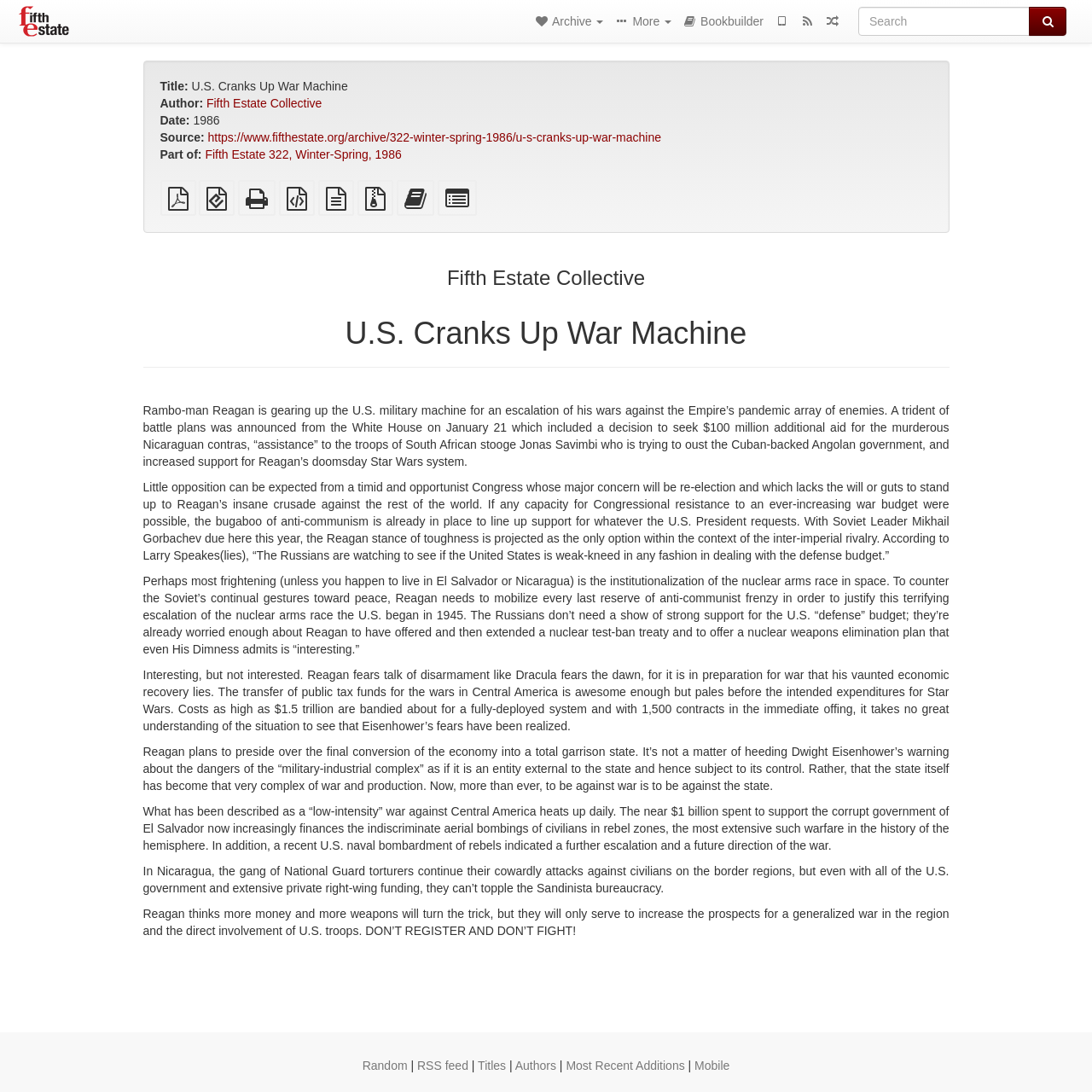Highlight the bounding box coordinates of the region I should click on to meet the following instruction: "Search for a specific text".

[0.786, 0.006, 0.943, 0.033]